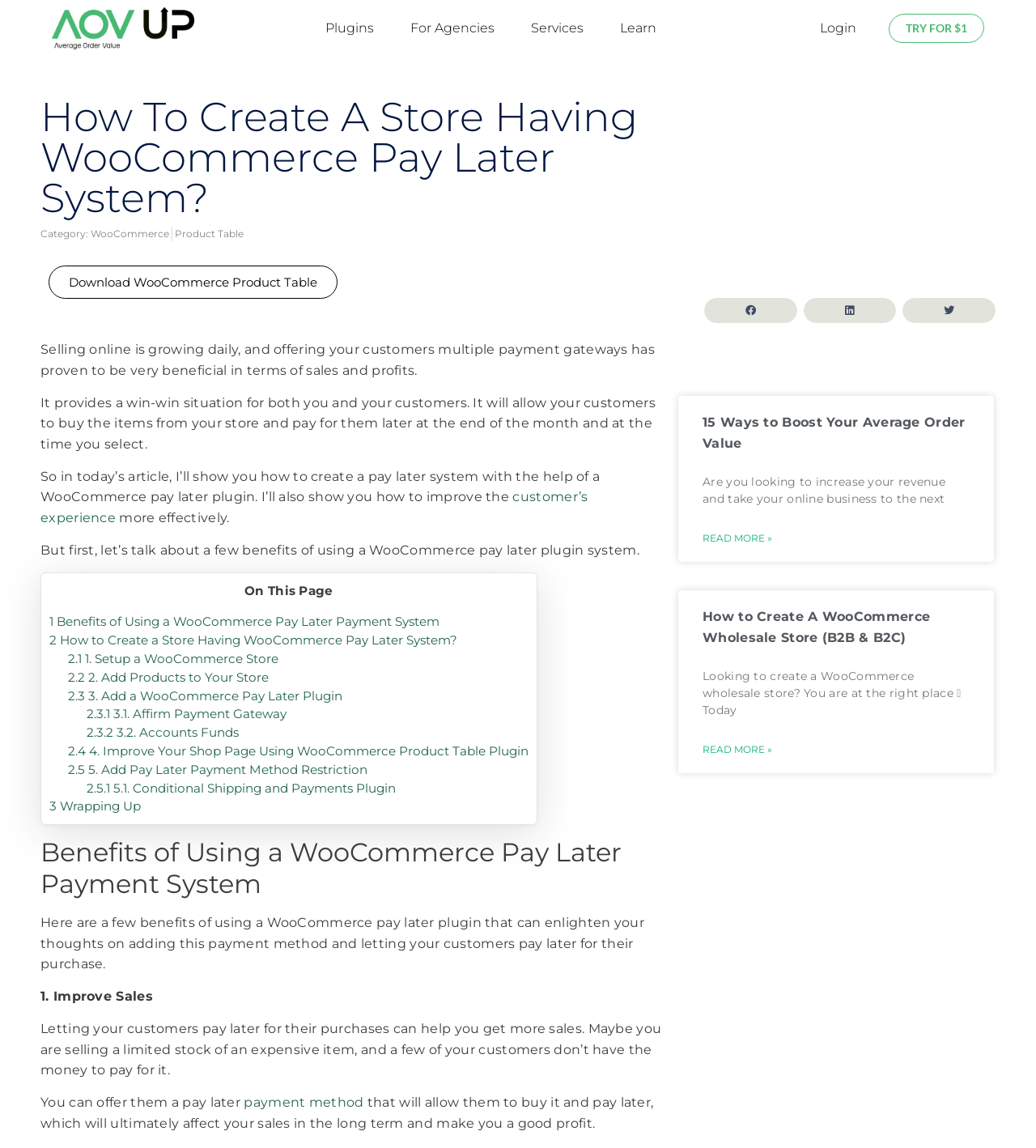Explain the webpage in detail, including its primary components.

This webpage is about creating a pay later system with a WooCommerce pay later plugin. At the top, there are six links: "Plugins", "For Agencies", "Services", "Learn", and "Login", followed by a "TRY FOR $1" link. Below these links, there is a heading that reads "How To Create A Store Having WooCommerce Pay Later System?".

On the left side, there is a category section with a "WooCommerce" link and a "Product Table" link. Below this section, there is a "Download WooCommerce Product Table" link. 

The main content of the webpage is divided into sections. The first section starts with a paragraph discussing the benefits of offering multiple payment gateways to customers. This is followed by a link to "customer's experience" and another paragraph about the benefits of using a WooCommerce pay later plugin system.

Below this, there is a table of contents with links to different sections of the article, including "Benefits of Using a WooCommerce Pay Later Payment System", "How to Create a Store Having WooCommerce Pay Later System?", and "Wrapping Up".

The "Benefits of Using a WooCommerce Pay Later Payment System" section has a heading and a paragraph explaining the benefits of using a WooCommerce pay later plugin. This is followed by a list of benefits, including "Improve Sales", with a link to "payment method" and a description of how offering a pay later payment method can increase sales.

On the right side, there are two articles with links to "15 Ways to Boost Your Average Order Value" and "How to Create A WooCommerce Wholesale Store (B2B & B2C)", along with a brief summary of each article and a "READ MORE »" link.

At the bottom of the page, there are three social media buttons to share the article on Facebook, LinkedIn, and Twitter.